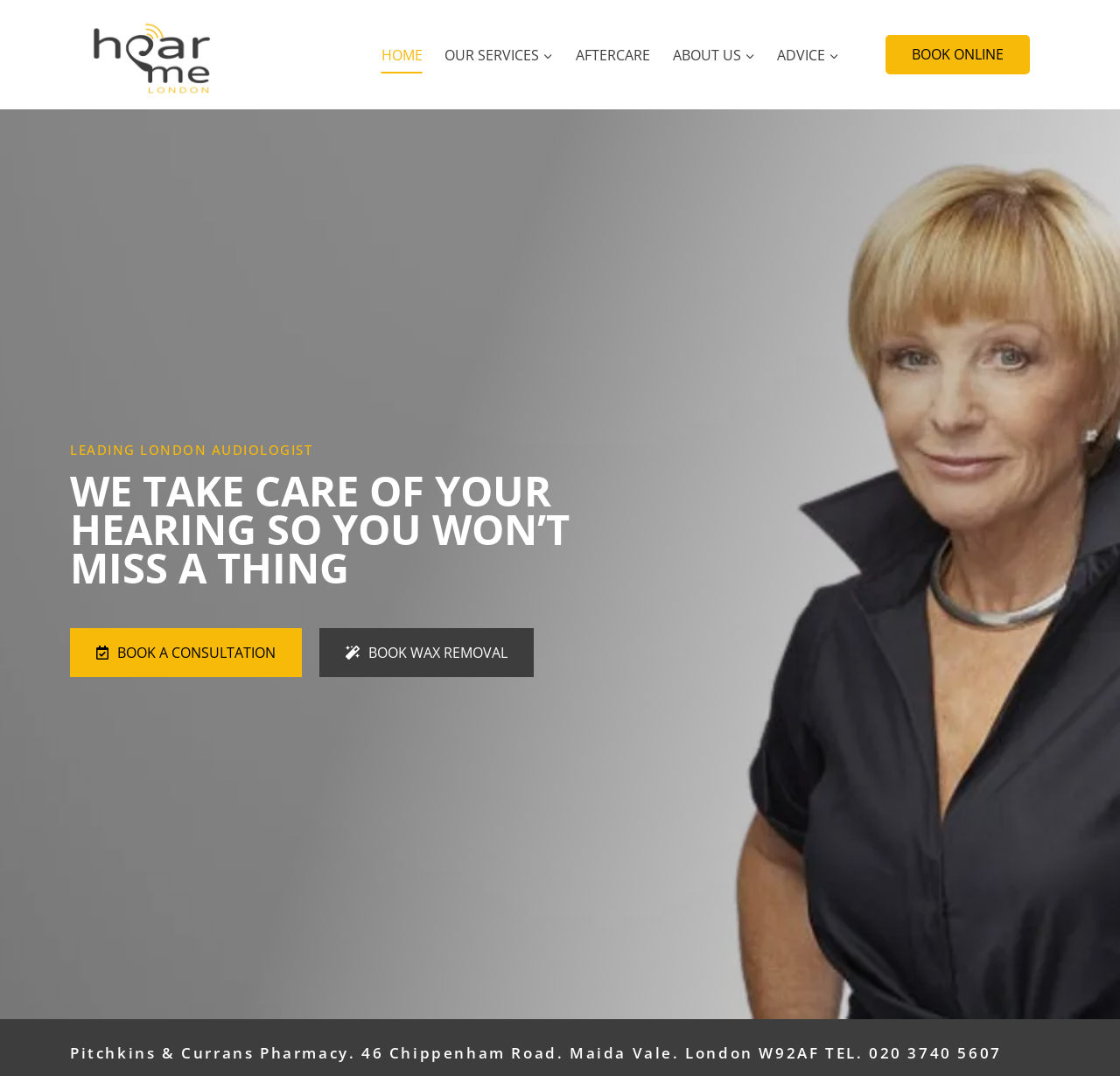Please give a concise answer to this question using a single word or phrase: 
What is the purpose of the 'BOOK ONLINE' link?

To book an appointment